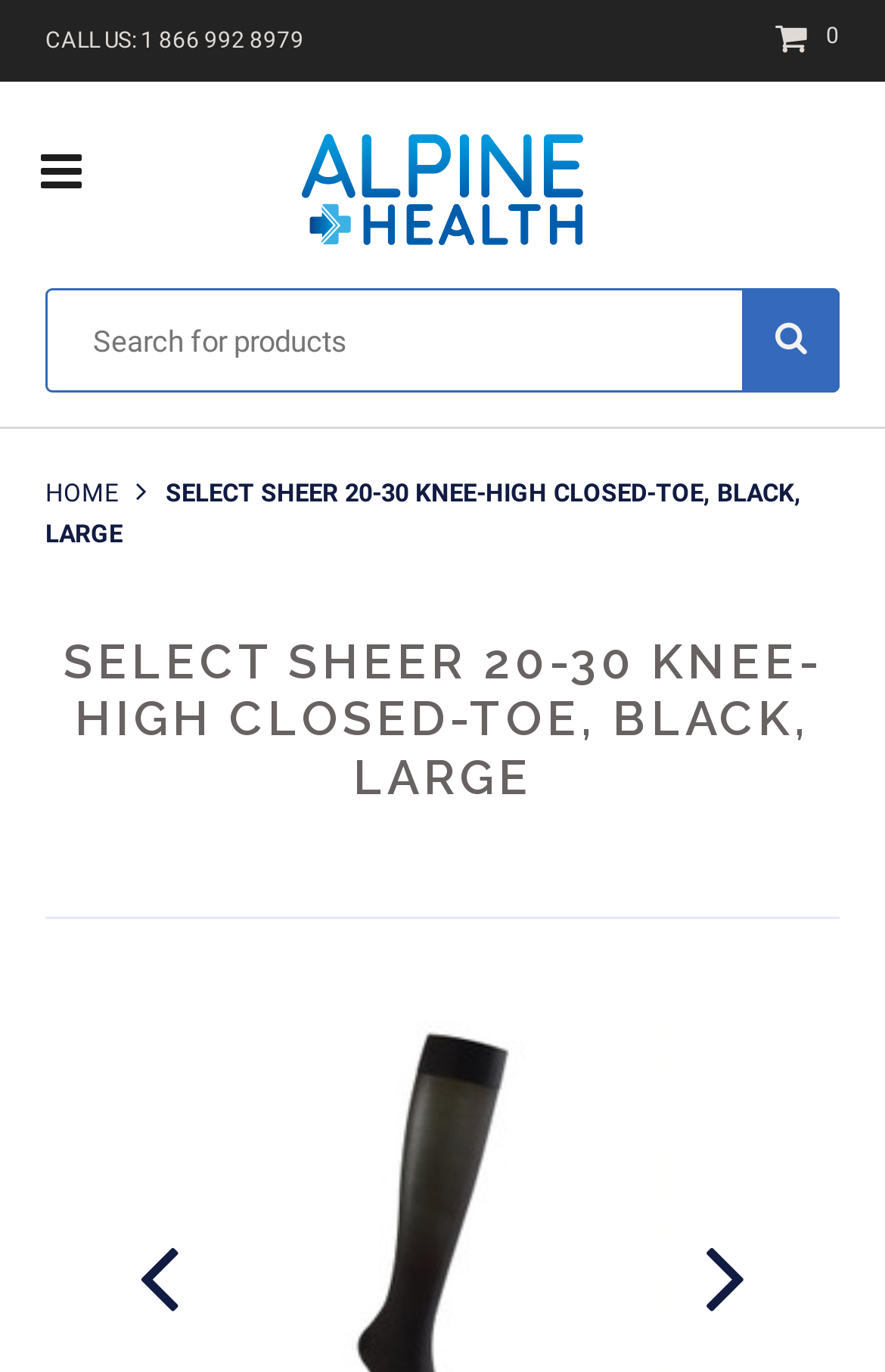What is the brand of the product?
Look at the image and construct a detailed response to the question.

I inferred the brand name by understanding the context of the webpage, which appears to be a product page, and noticing the mention of 'Dr. Comfort' in the meta description.